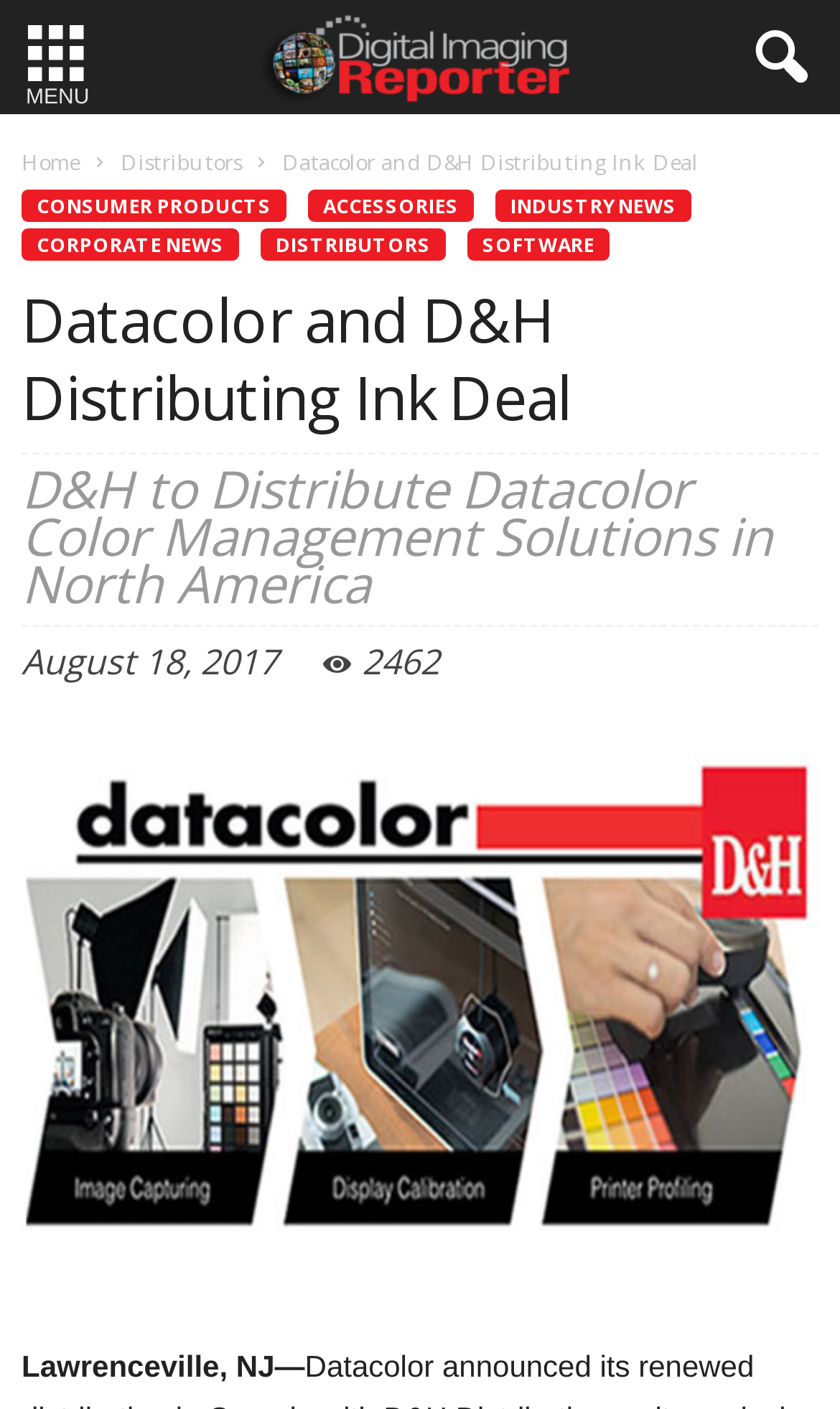Please find the bounding box coordinates for the clickable element needed to perform this instruction: "Go to Home page".

[0.026, 0.104, 0.095, 0.125]